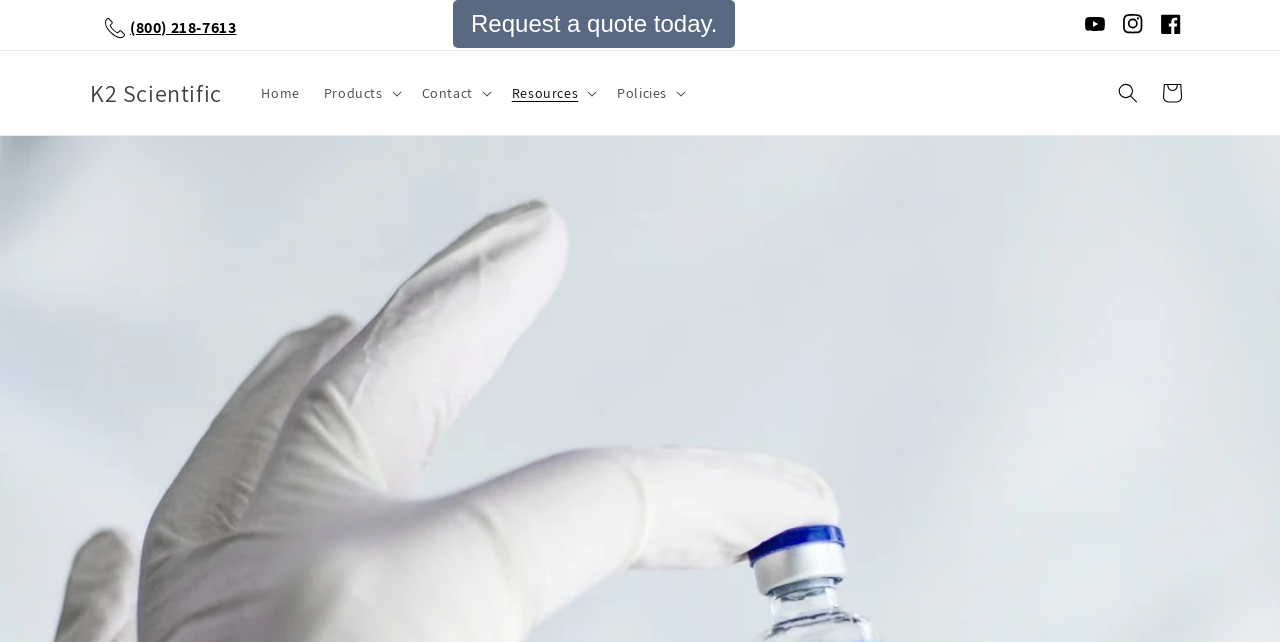Determine the main text heading of the webpage and provide its content.

COVID-19 Delta Variant Concerns and Risk Factors